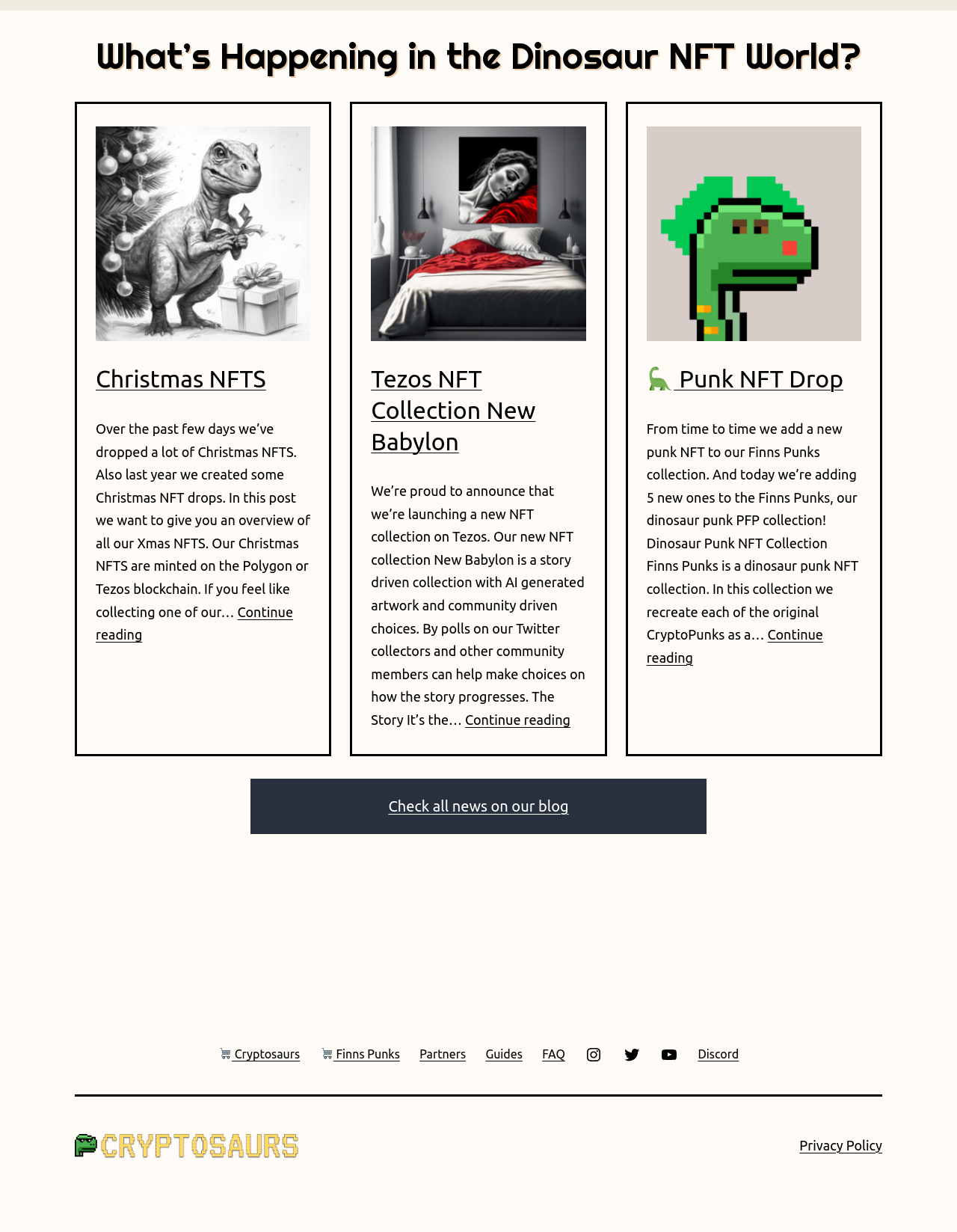Provide a single word or phrase answer to the question: 
How many NFT collections are mentioned on this webpage?

3